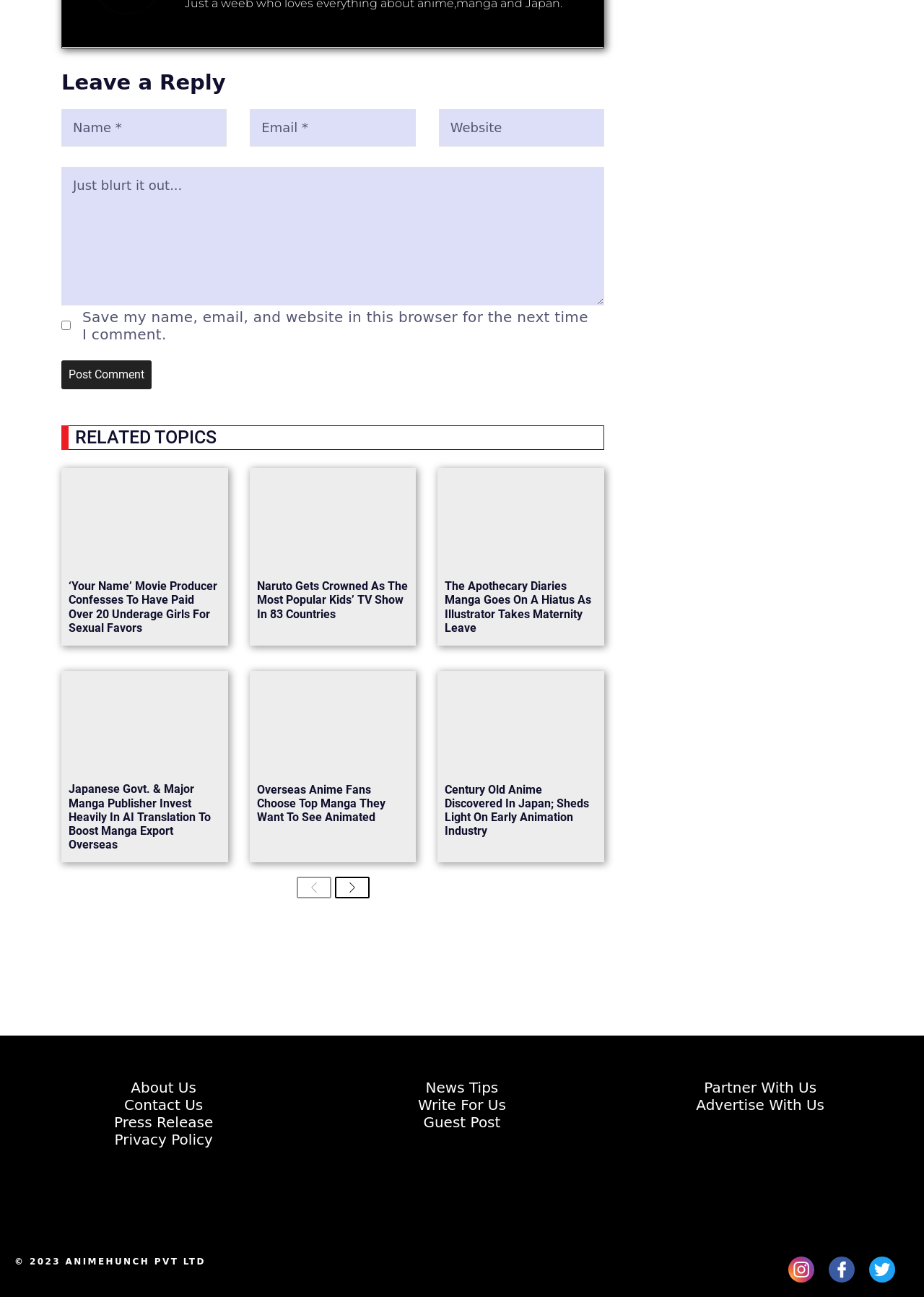Locate the bounding box coordinates of the element that needs to be clicked to carry out the instruction: "contact us". The coordinates should be given as four float numbers ranging from 0 to 1, i.e., [left, top, right, bottom].

[0.134, 0.845, 0.22, 0.859]